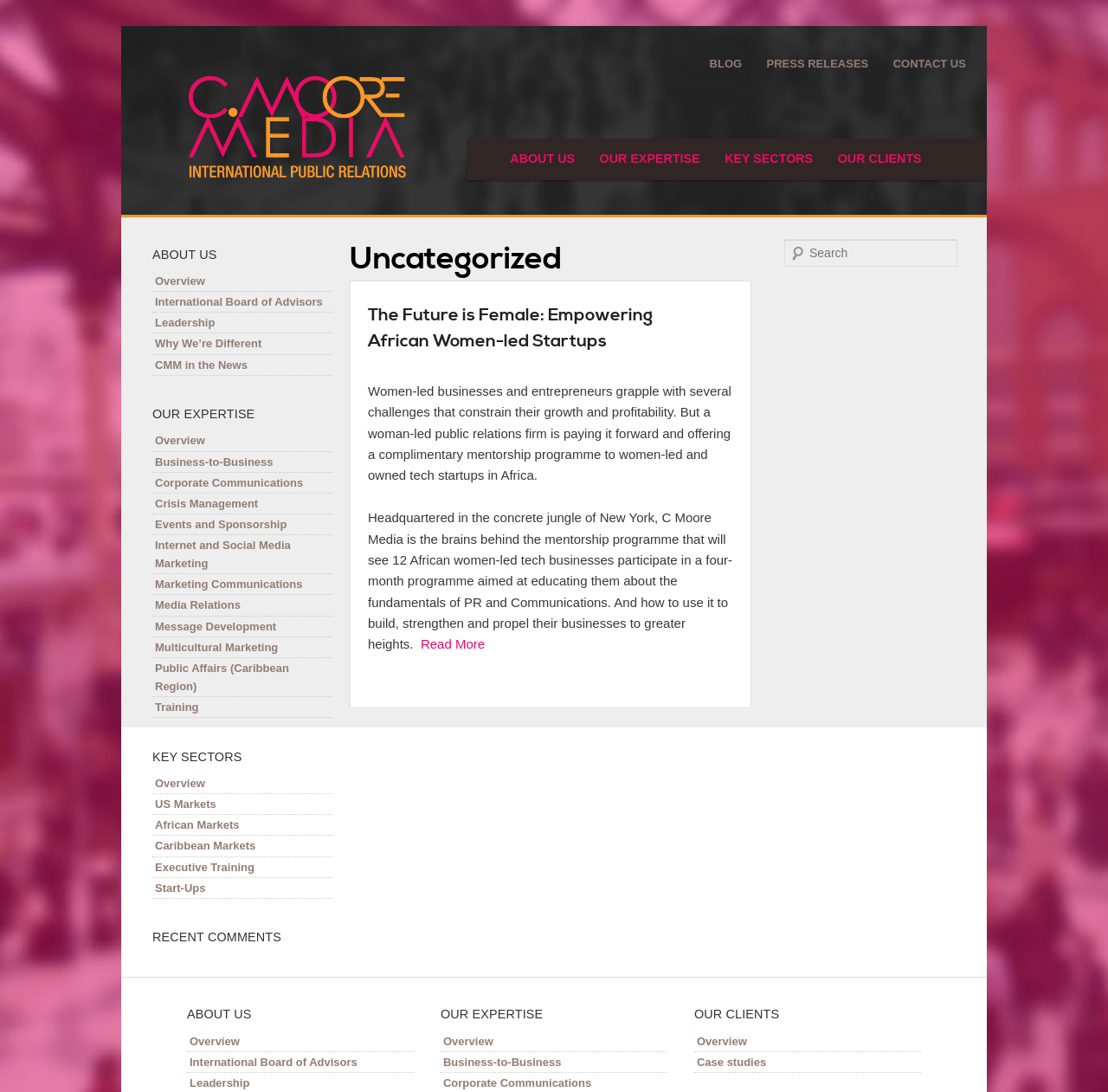Specify the bounding box coordinates for the region that must be clicked to perform the given instruction: "Click on the 'BLOG' link".

[0.638, 0.049, 0.672, 0.067]